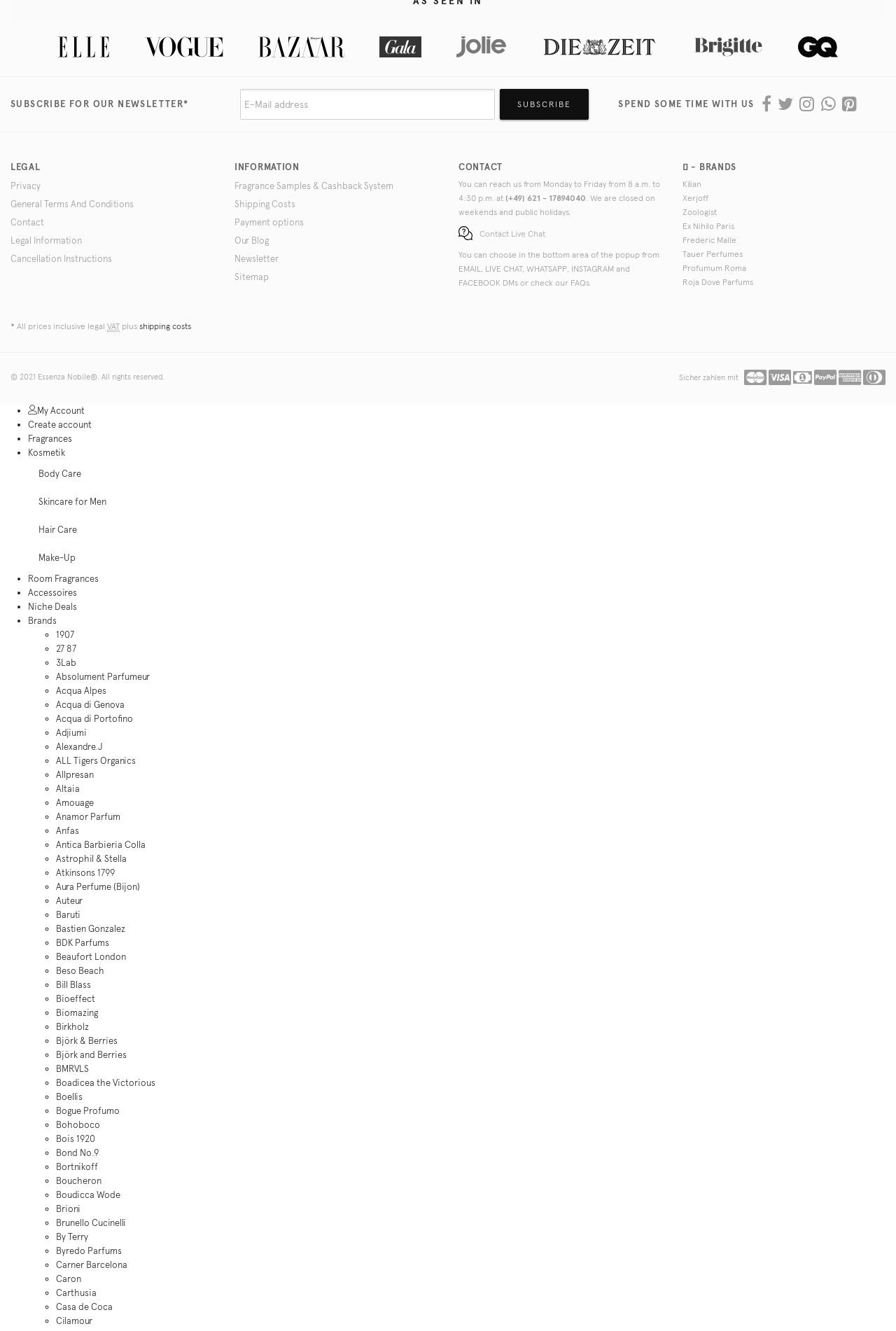What are the available social media platforms to contact?
Look at the webpage screenshot and answer the question with a detailed explanation.

The contact information section mentions that users can reach out through WhatsApp, Instagram, or Facebook, in addition to email and live chat.